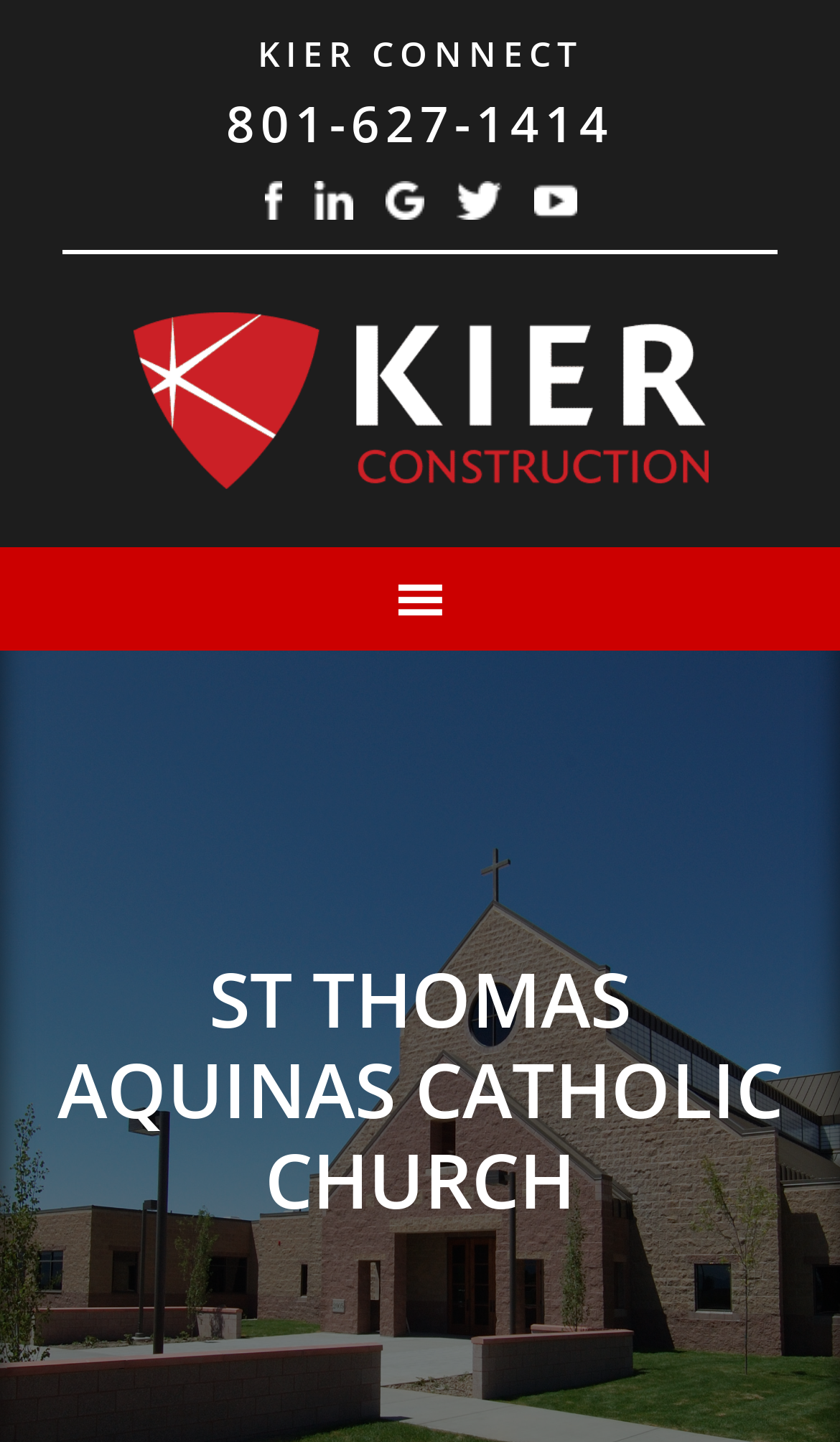Please provide the bounding box coordinates for the element that needs to be clicked to perform the following instruction: "View the church's main page". The coordinates should be given as four float numbers between 0 and 1, i.e., [left, top, right, bottom].

[0.0, 0.38, 1.0, 0.452]